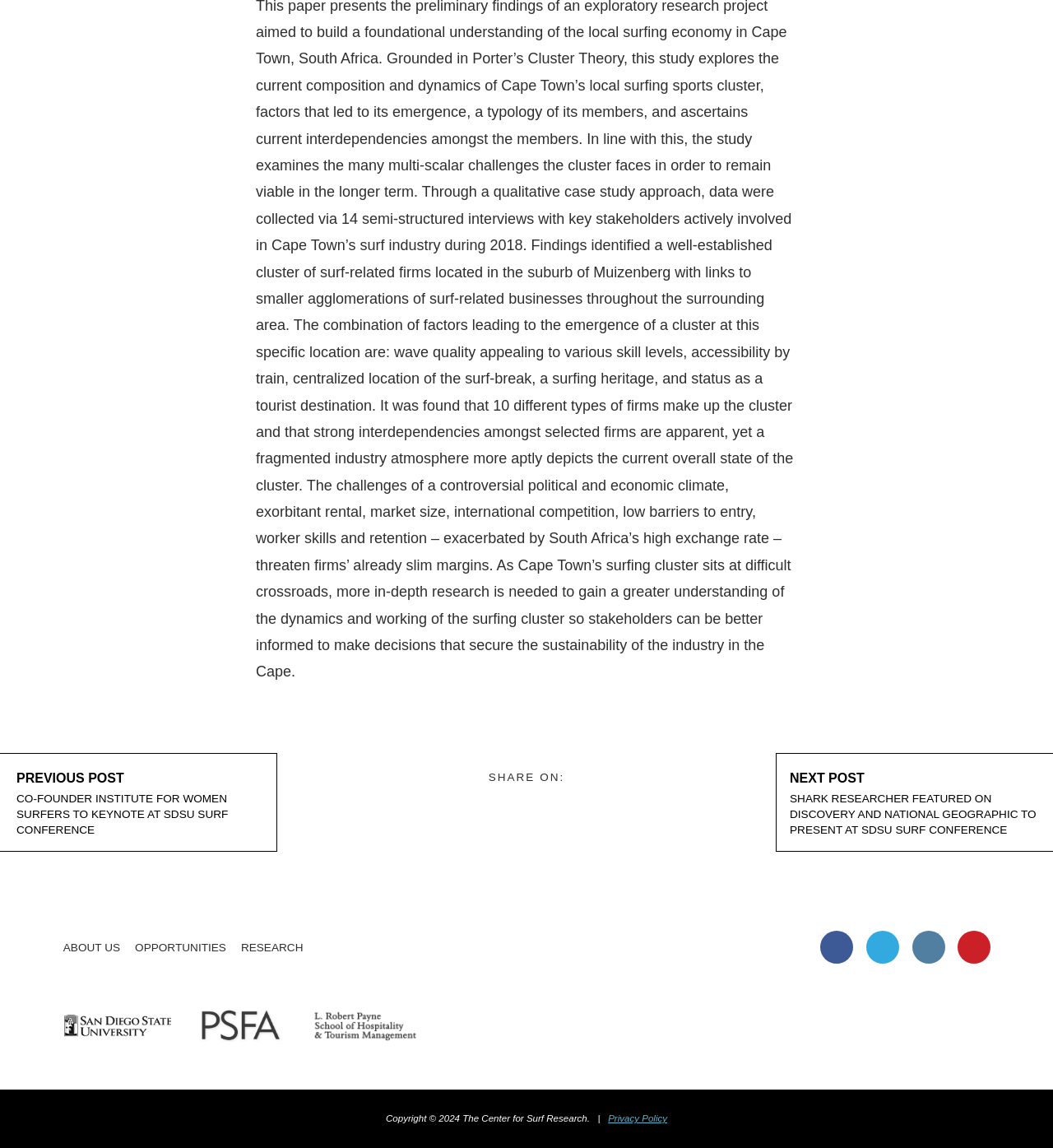Please reply to the following question using a single word or phrase: 
What is the copyright year?

2024